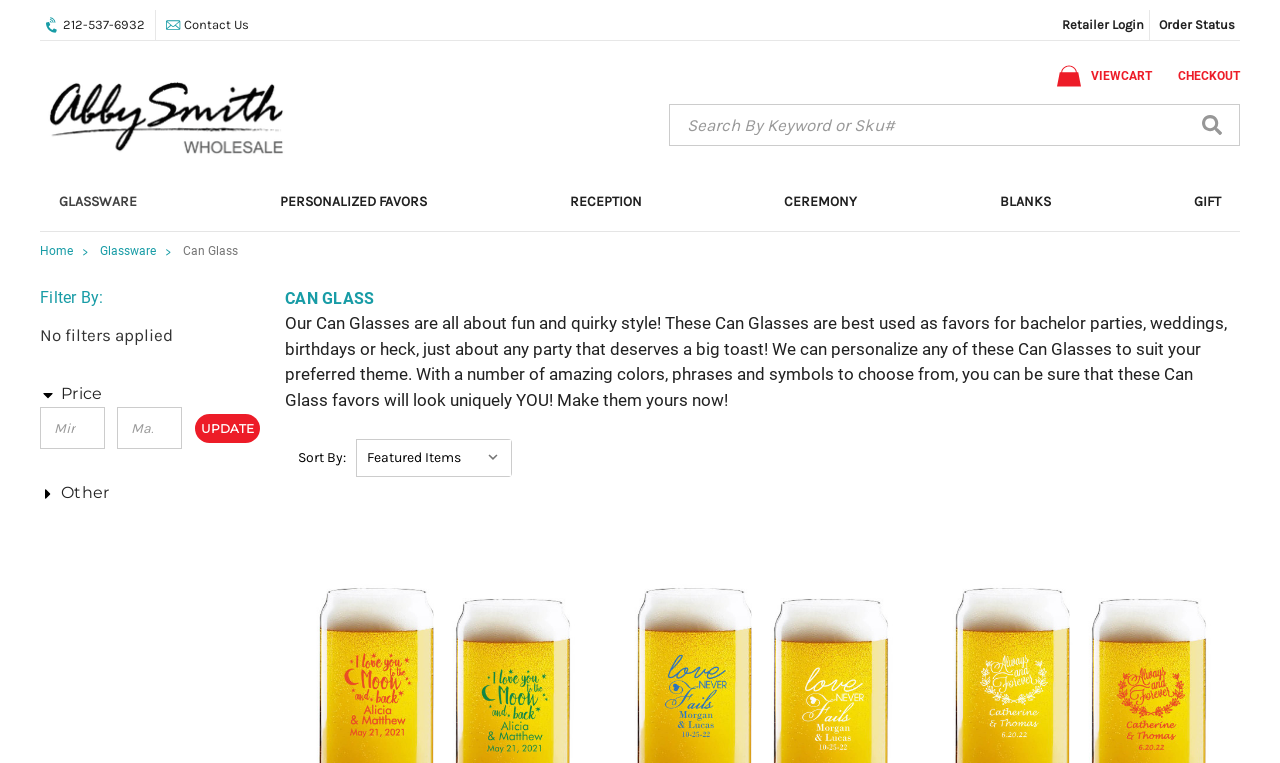What is the phone number on the top left? From the image, respond with a single word or brief phrase.

212-537-6932